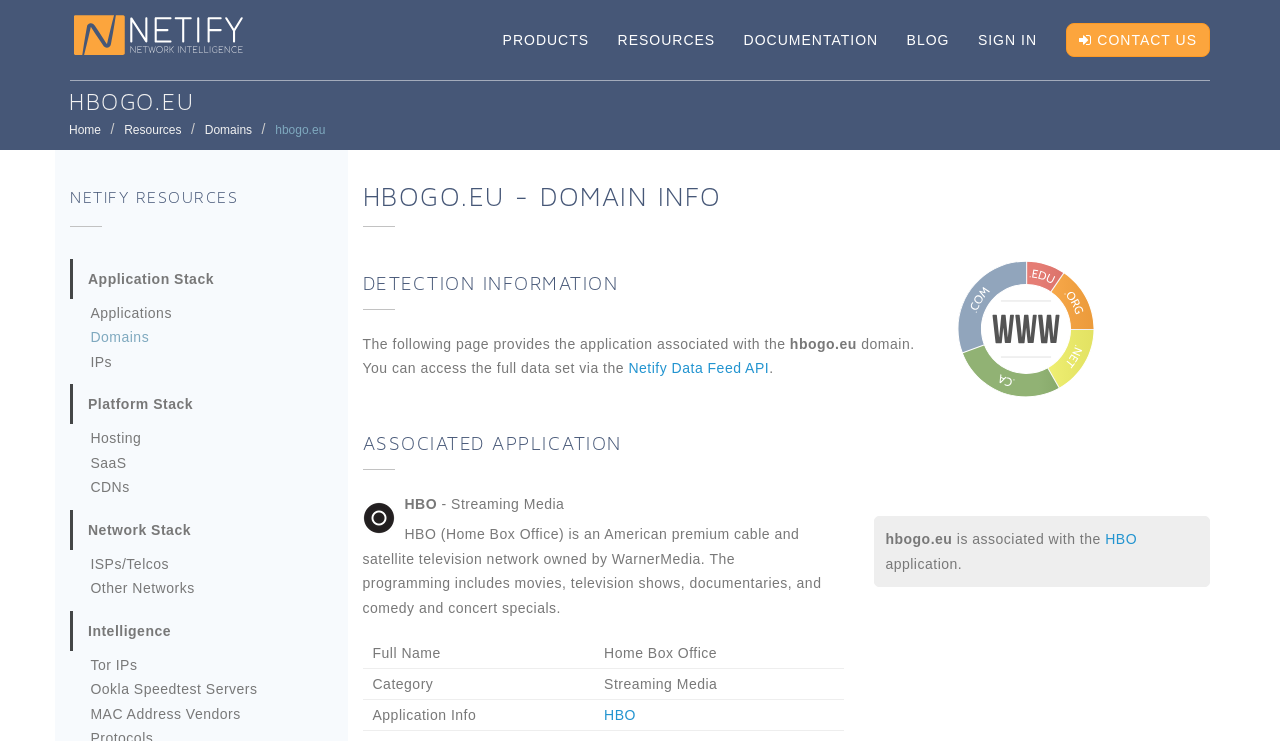Please locate the bounding box coordinates of the element that should be clicked to complete the given instruction: "Contact 'HBO' via the link".

[0.833, 0.031, 0.945, 0.077]